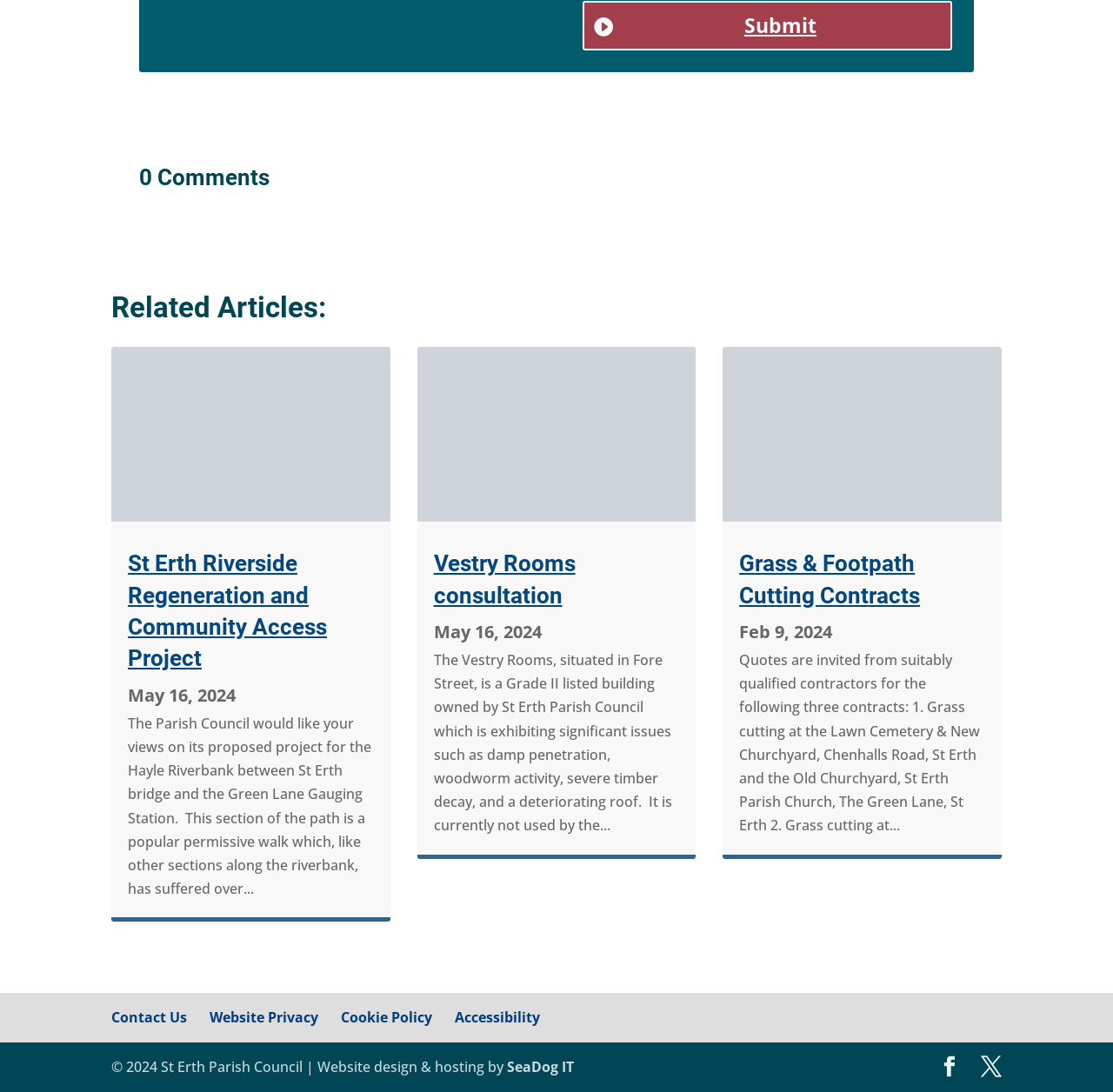What is the date of the second related article?
Examine the image and give a concise answer in one word or a short phrase.

May 16, 2024